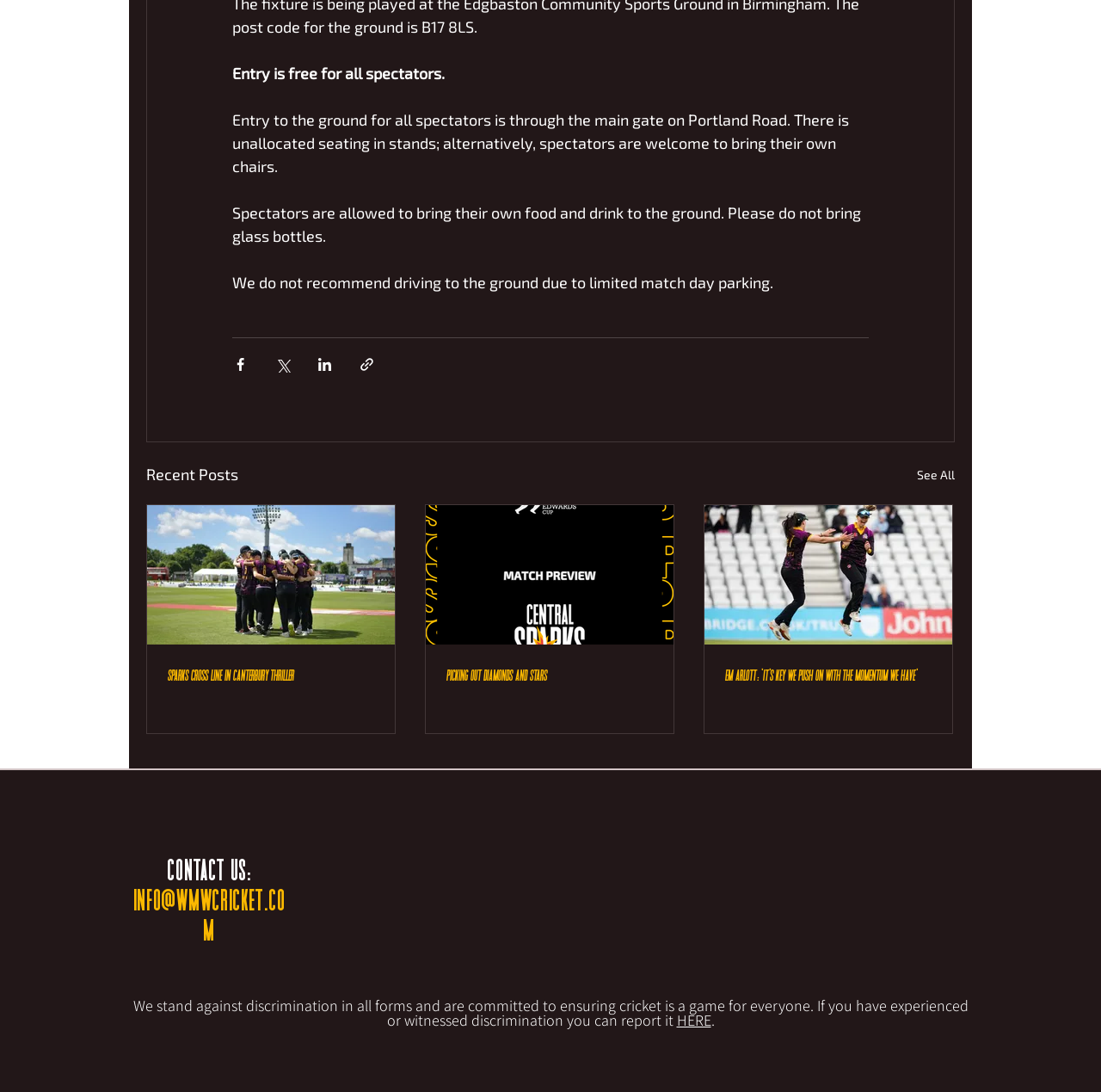Determine the bounding box coordinates for the clickable element to execute this instruction: "Report discrimination". Provide the coordinates as four float numbers between 0 and 1, i.e., [left, top, right, bottom].

[0.614, 0.925, 0.646, 0.944]